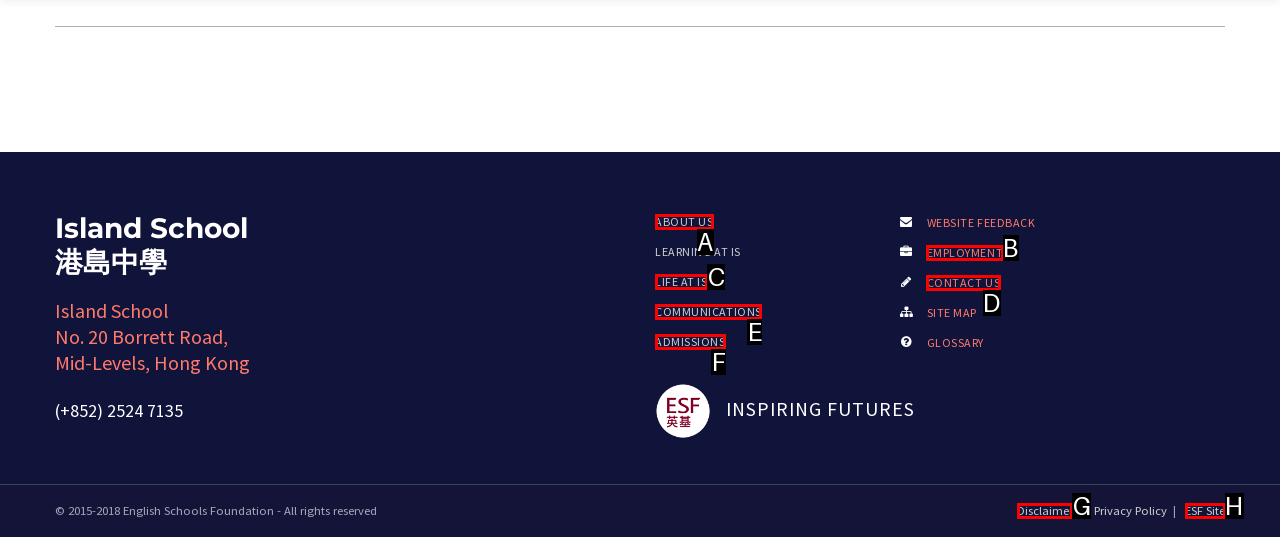Which lettered option should I select to achieve the task: Support Wiels according to the highlighted elements in the screenshot?

None